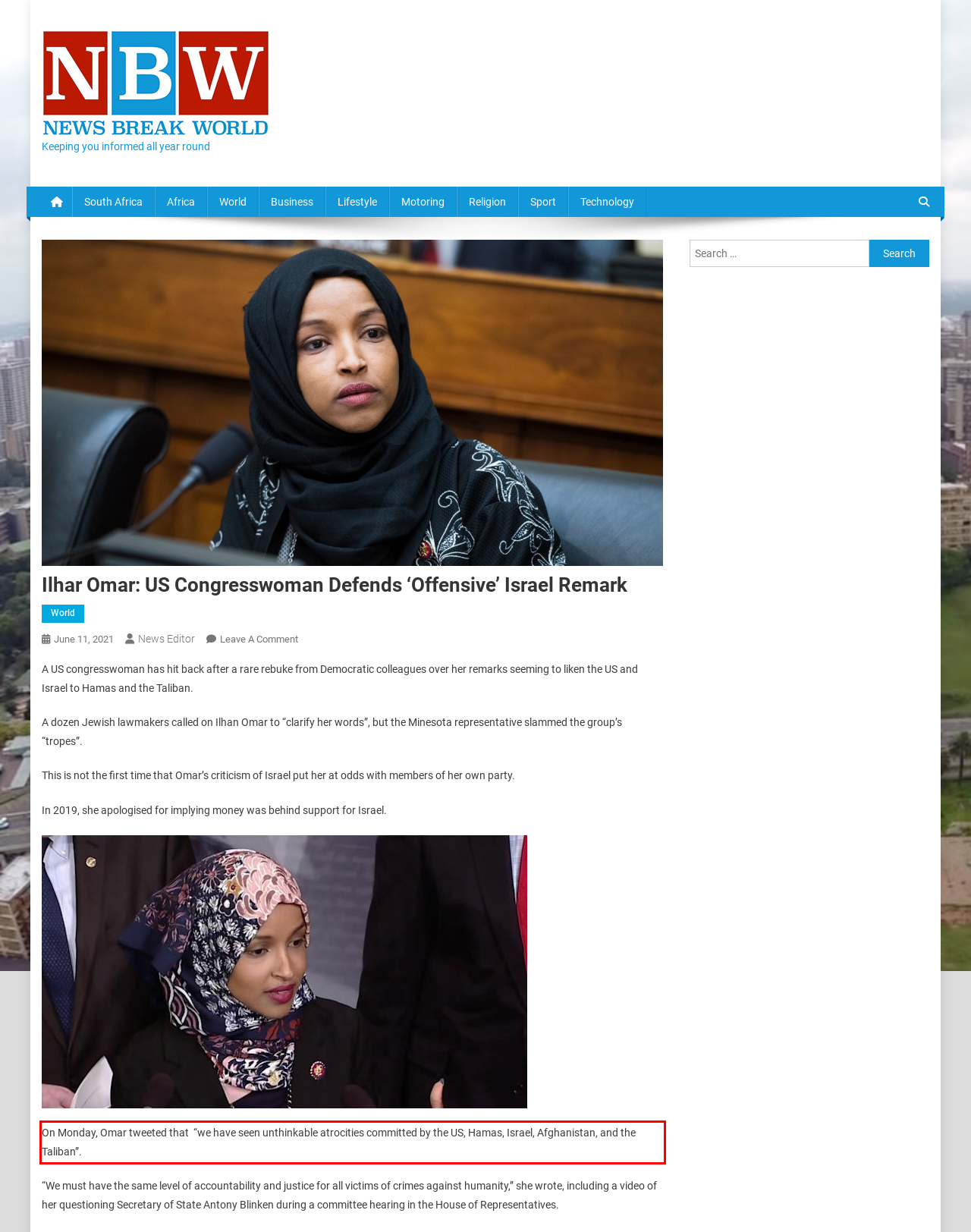Please examine the screenshot of the webpage and read the text present within the red rectangle bounding box.

On Monday, Omar tweeted that “we have seen unthinkable atrocities committed by the US, Hamas, Israel, Afghanistan, and the Taliban”.